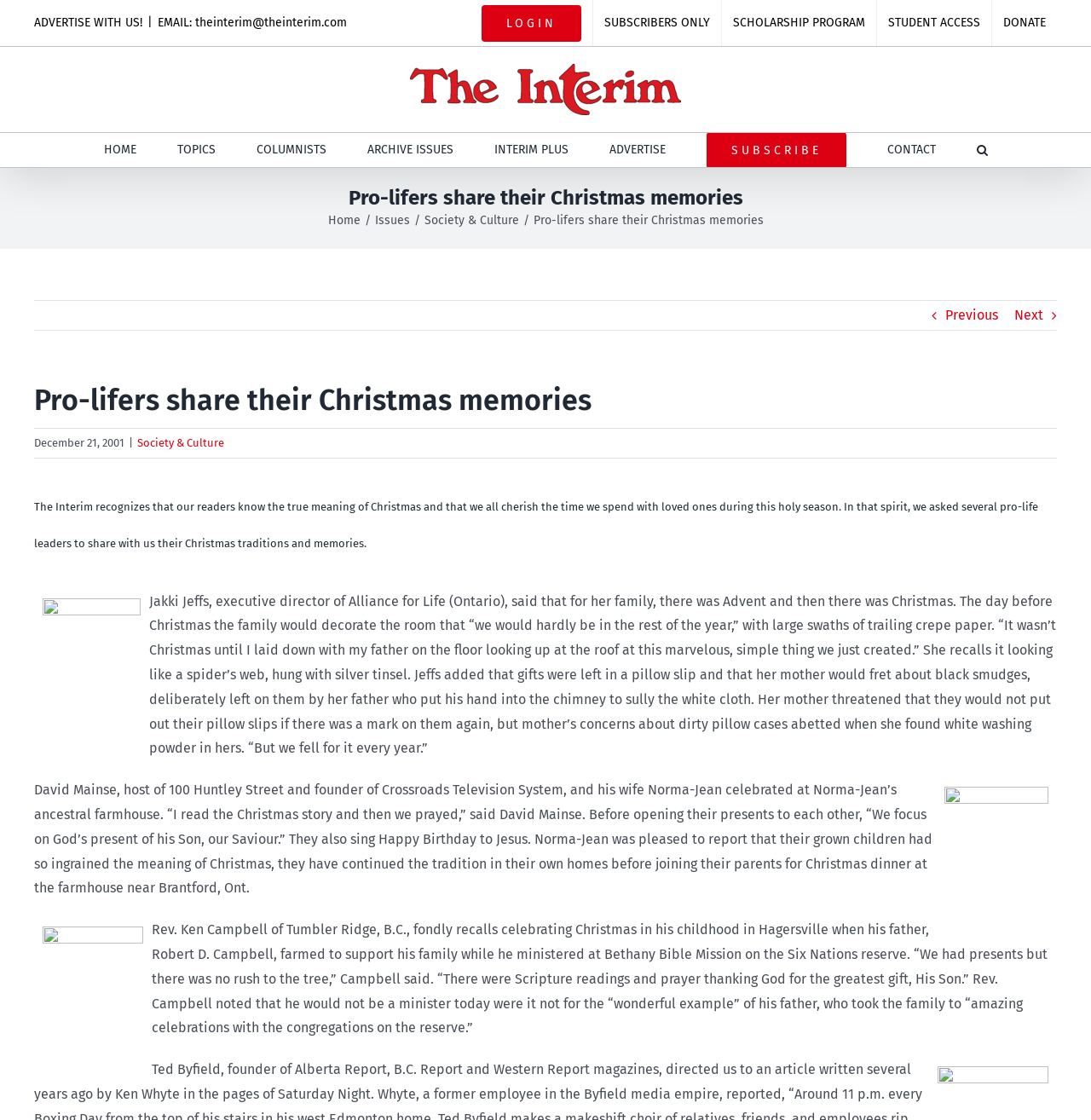Please pinpoint the bounding box coordinates for the region I should click to adhere to this instruction: "Read the 'SCHOLARSHIP PROGRAM' page".

[0.662, 0.0, 0.803, 0.041]